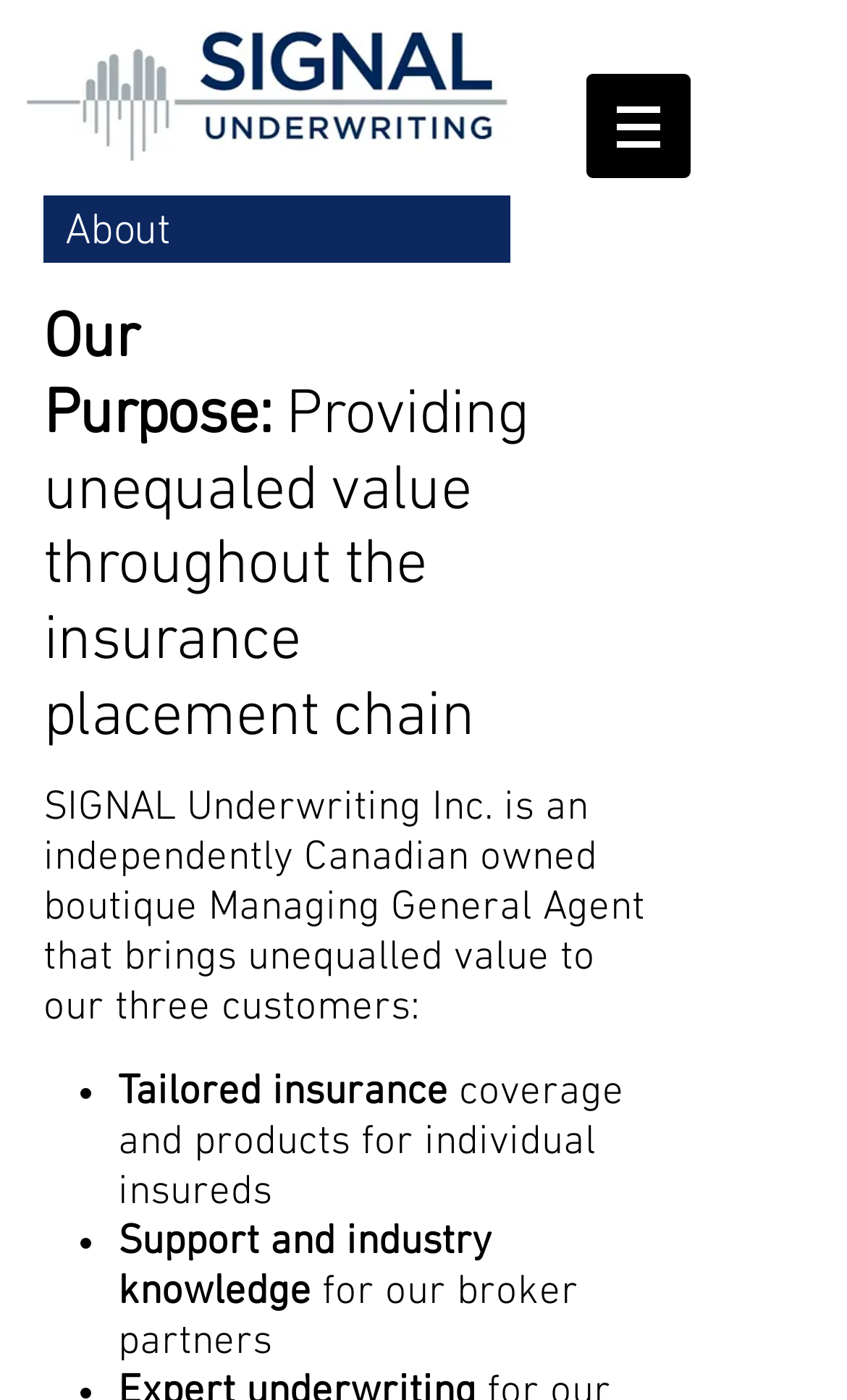What is the name of the company?
Please provide a comprehensive answer based on the details in the screenshot.

The name of the company can be found in the image element at the top of the page, which has the text 'SIGNAL Underwriting'.